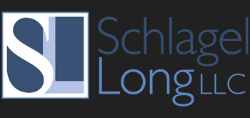Given the content of the image, can you provide a detailed answer to the question?
What is the background color of the logo?

According to the caption, the logo is set against a dark background, which enhances its visibility and conveys a sense of sophistication.